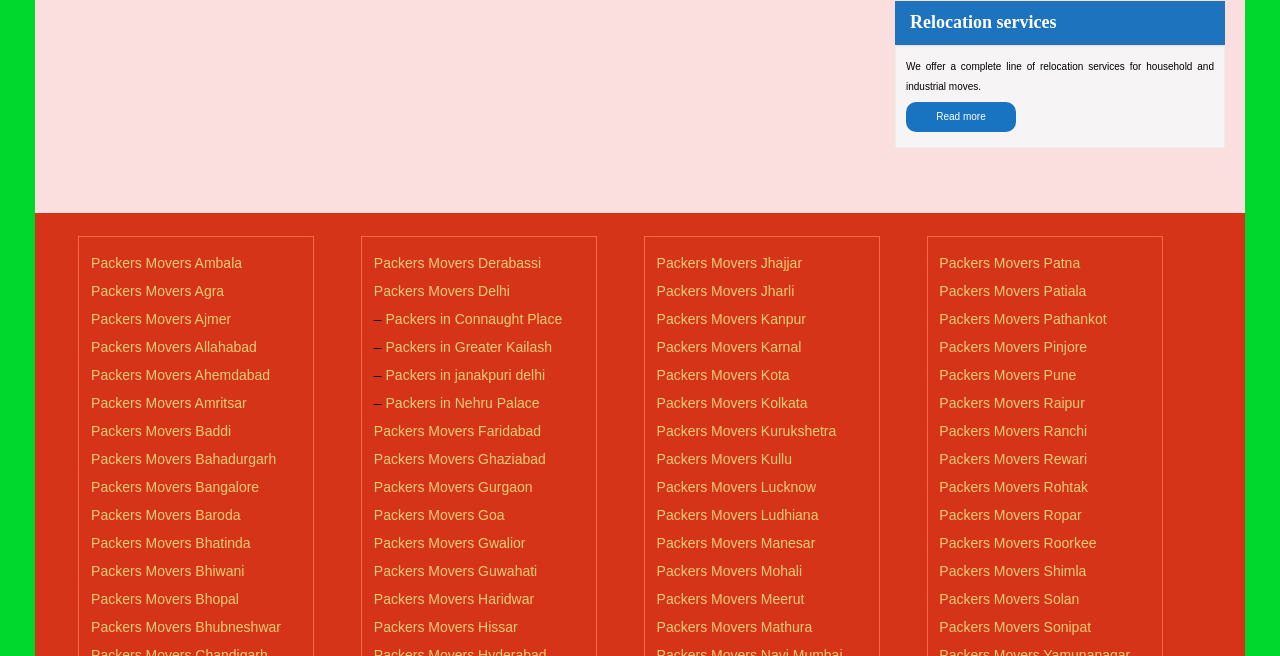What is the main service offered by this company?
Based on the screenshot, respond with a single word or phrase.

Relocation services